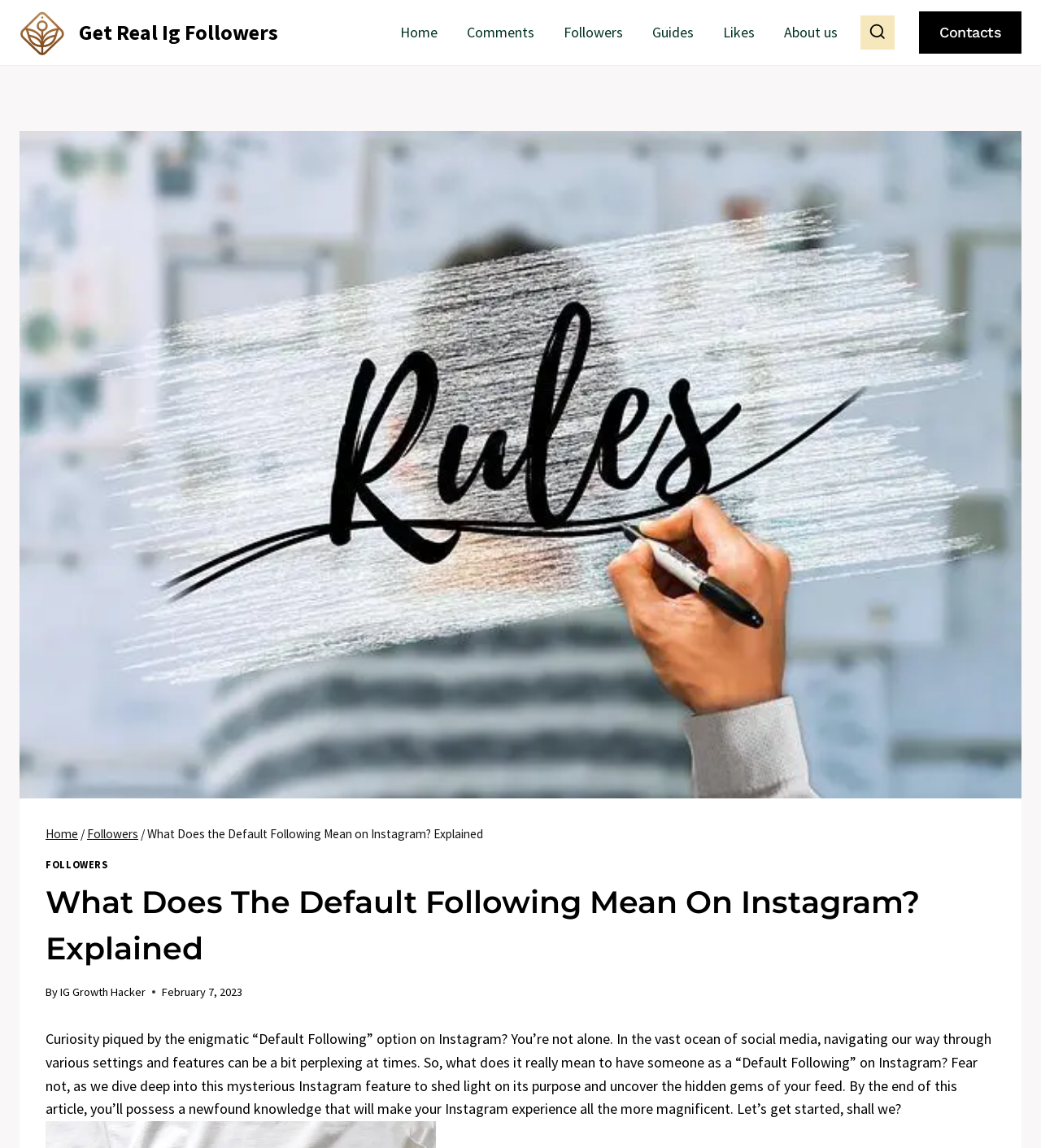Give a one-word or short-phrase answer to the following question: 
What is the topic of this article?

Default Following on Instagram